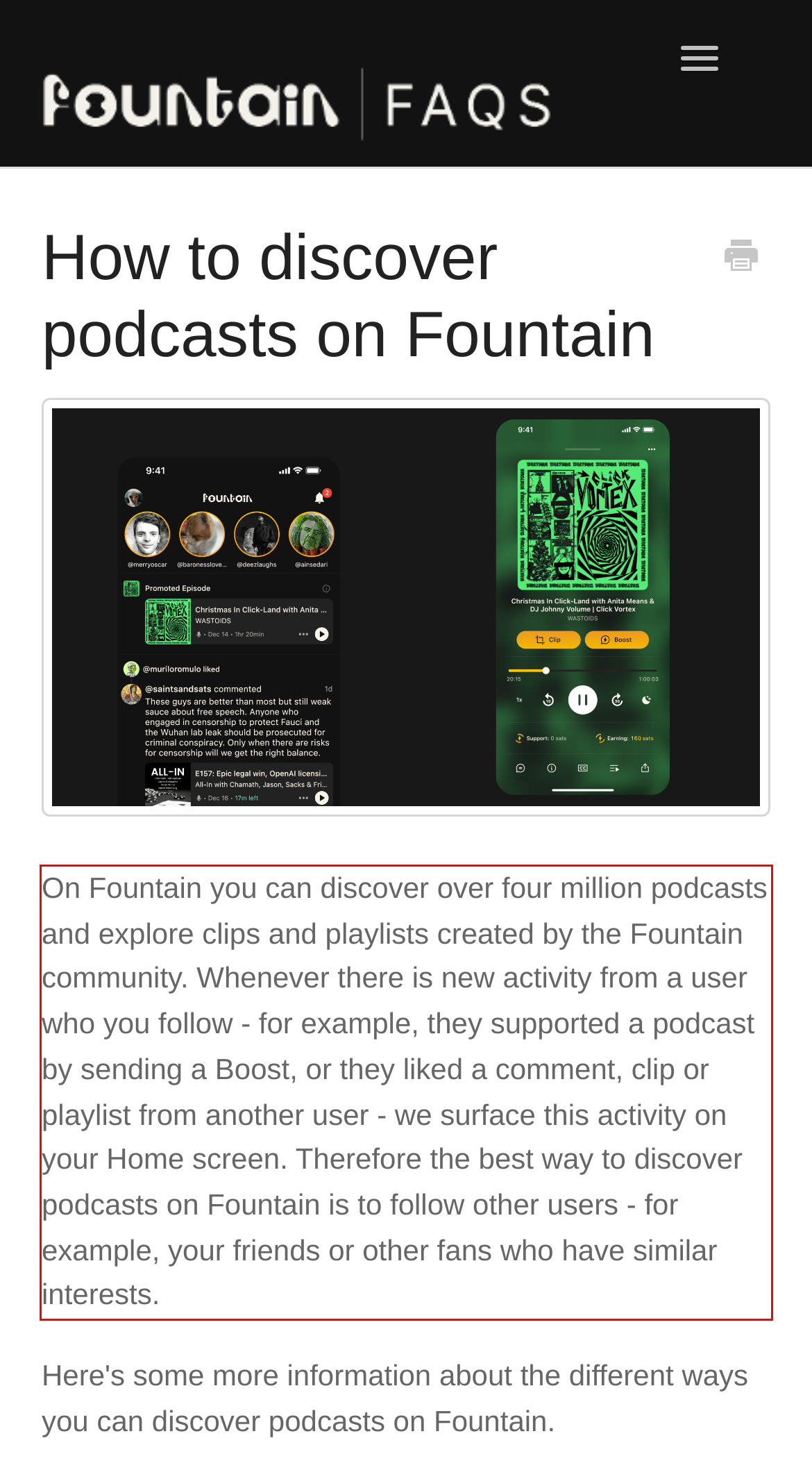There is a screenshot of a webpage with a red bounding box around a UI element. Please use OCR to extract the text within the red bounding box.

On Fountain you can discover over four million podcasts and explore clips and playlists created by the Fountain community. Whenever there is new activity from a user who you follow - for example, they supported a podcast by sending a Boost, or they liked a comment, clip or playlist from another user - we surface this activity on your Home screen. Therefore the best way to discover podcasts on Fountain is to follow other users - for example, your friends or other fans who have similar interests.